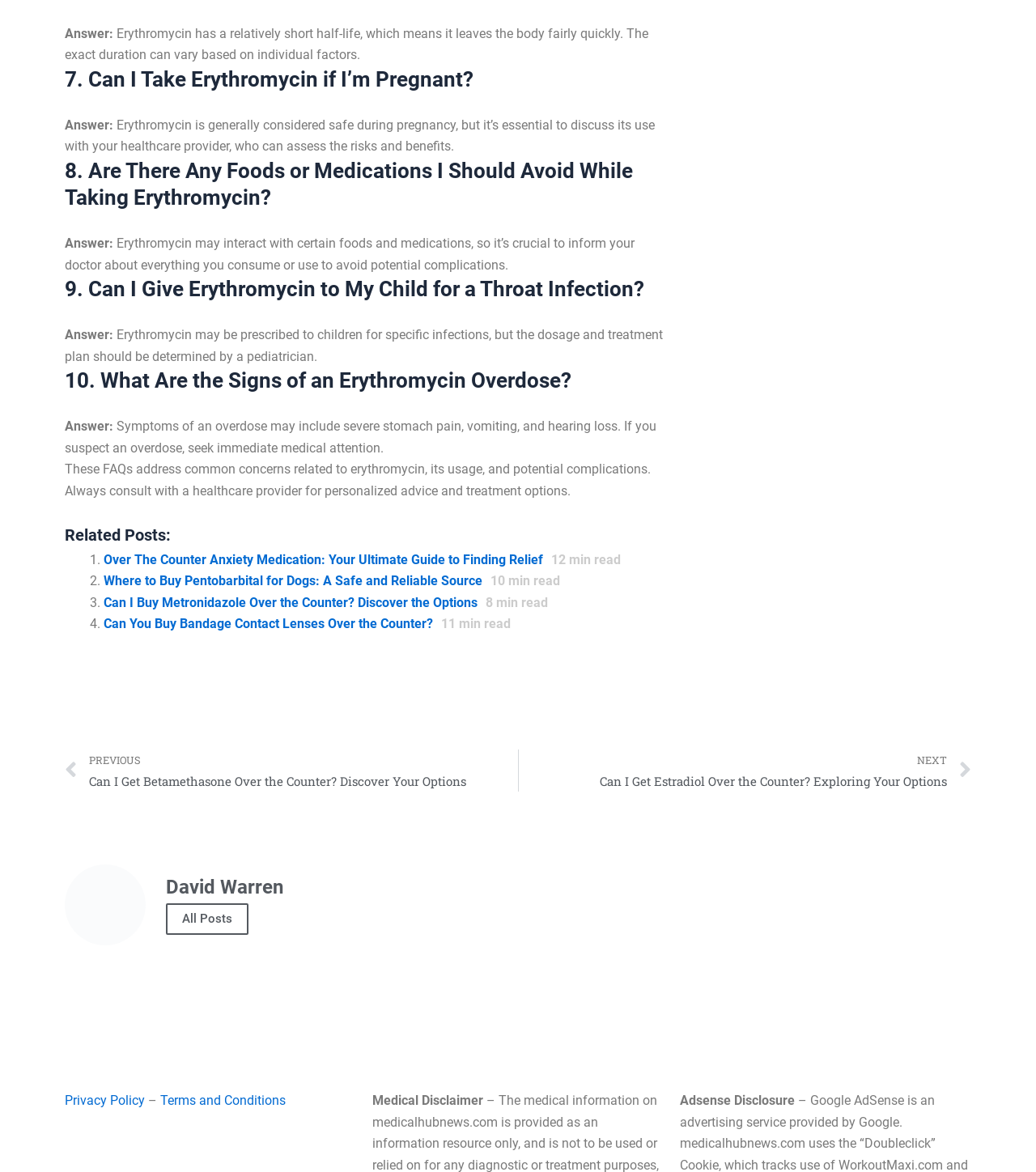Please identify the bounding box coordinates for the region that you need to click to follow this instruction: "Create an account".

None